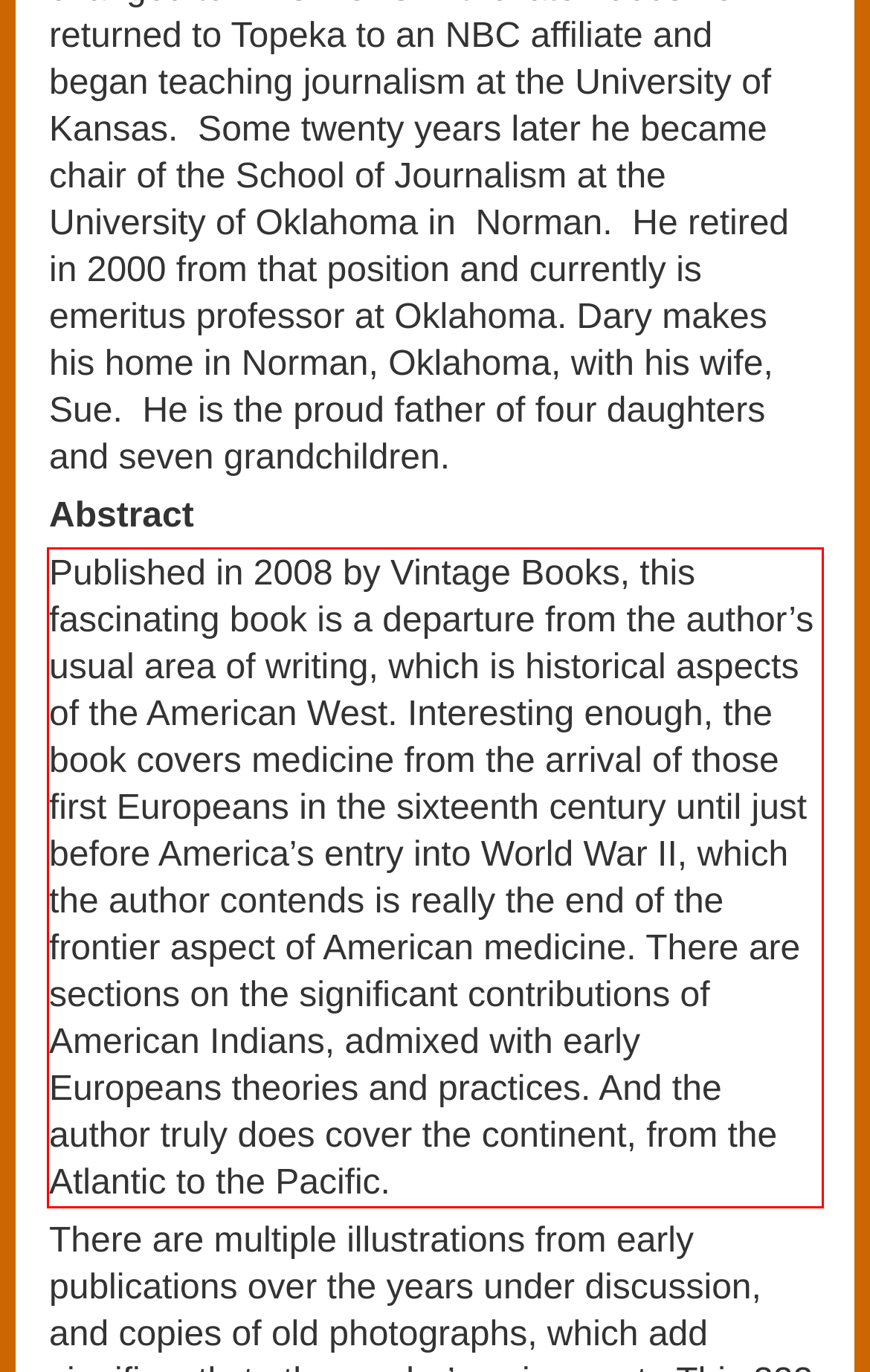Review the webpage screenshot provided, and perform OCR to extract the text from the red bounding box.

Published in 2008 by Vintage Books, this fascinating book is a departure from the author’s usual area of writing, which is historical aspects of the American West. Interesting enough, the book covers medicine from the arrival of those first Europeans in the sixteenth century until just before America’s entry into World War II, which the author contends is really the end of the frontier aspect of American medicine. There are sections on the significant contributions of American Indians, admixed with early Europeans theories and practices. And the author truly does cover the continent, from the Atlantic to the Pacific.